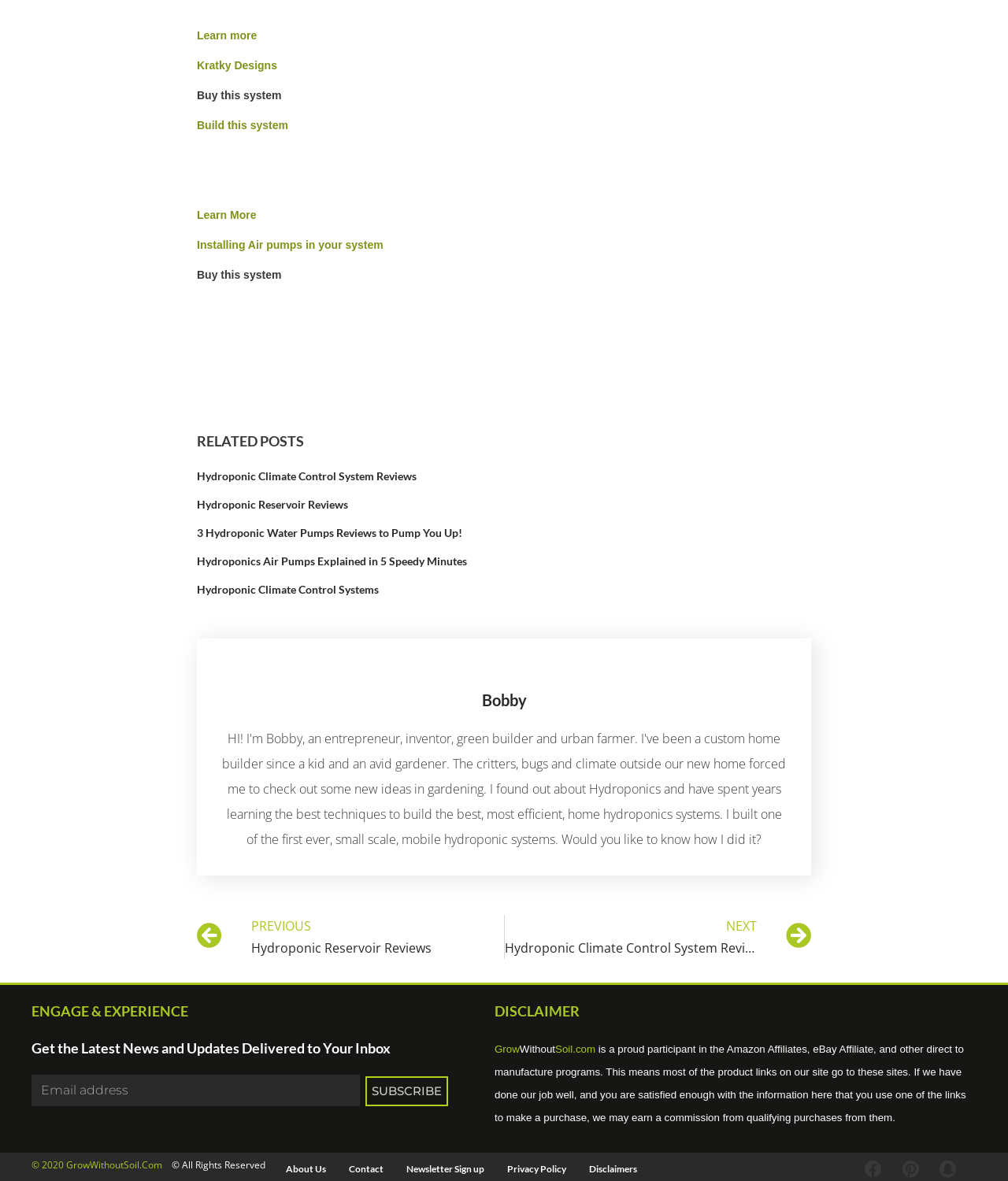Please specify the bounding box coordinates of the clickable section necessary to execute the following command: "Click on 'SUBSCRIBE'".

[0.363, 0.971, 0.445, 0.996]